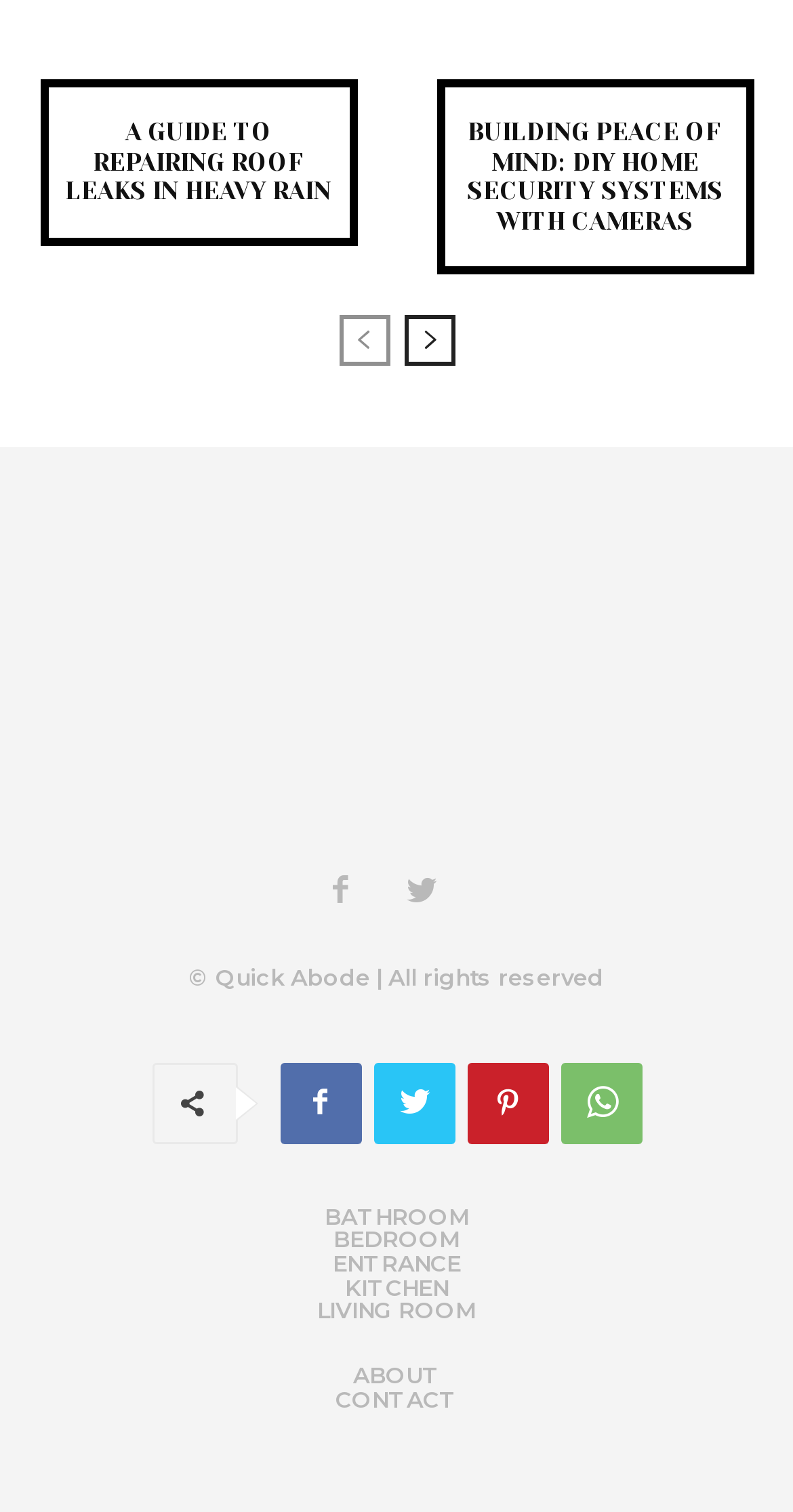Bounding box coordinates are specified in the format (top-left x, top-left y, bottom-right x, bottom-right y). All values are floating point numbers bounded between 0 and 1. Please provide the bounding box coordinate of the region this sentence describes: Contact

[0.423, 0.918, 0.577, 0.933]